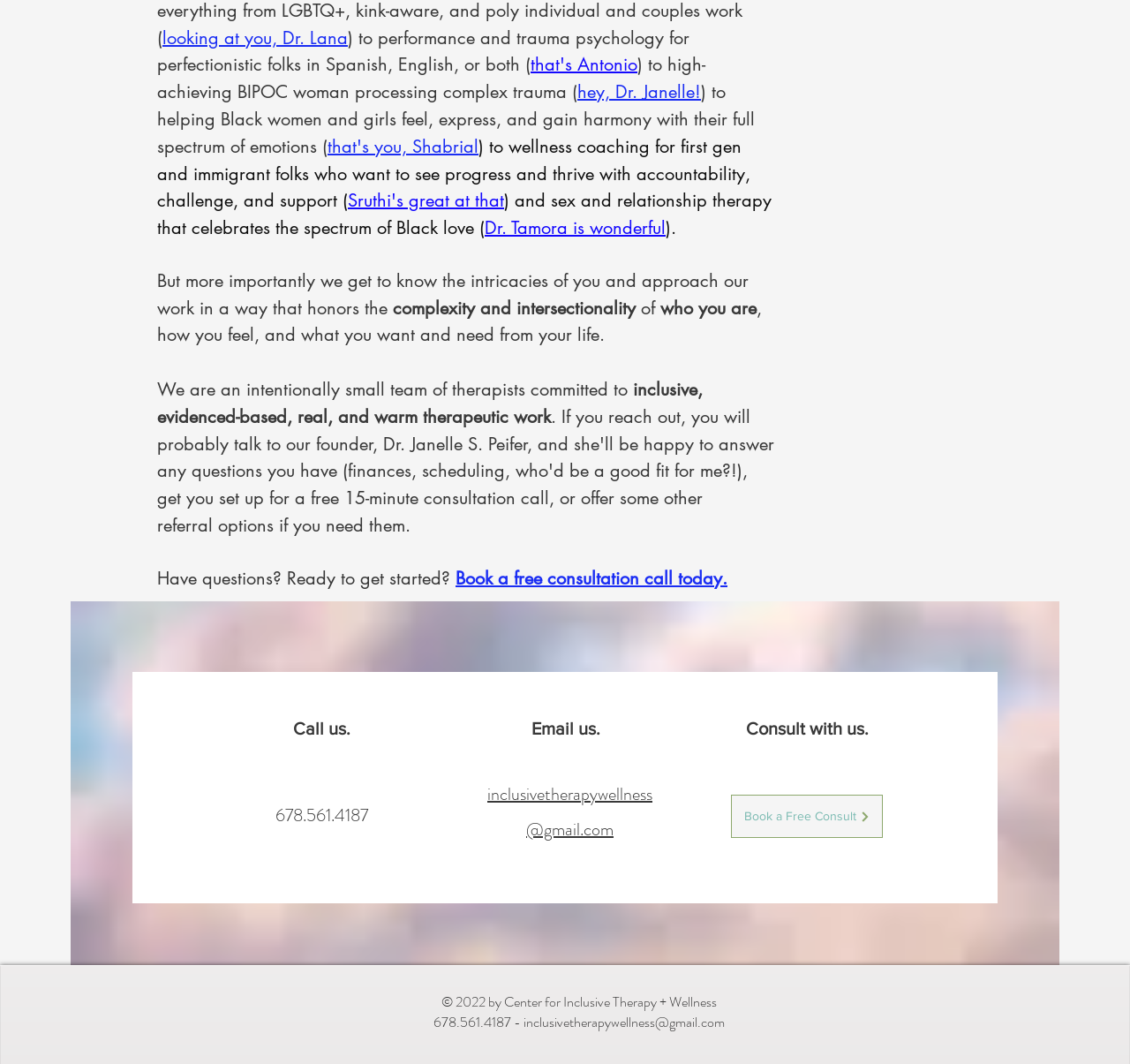Predict the bounding box of the UI element that fits this description: "hey, Dr. Janelle!".

[0.511, 0.076, 0.62, 0.097]